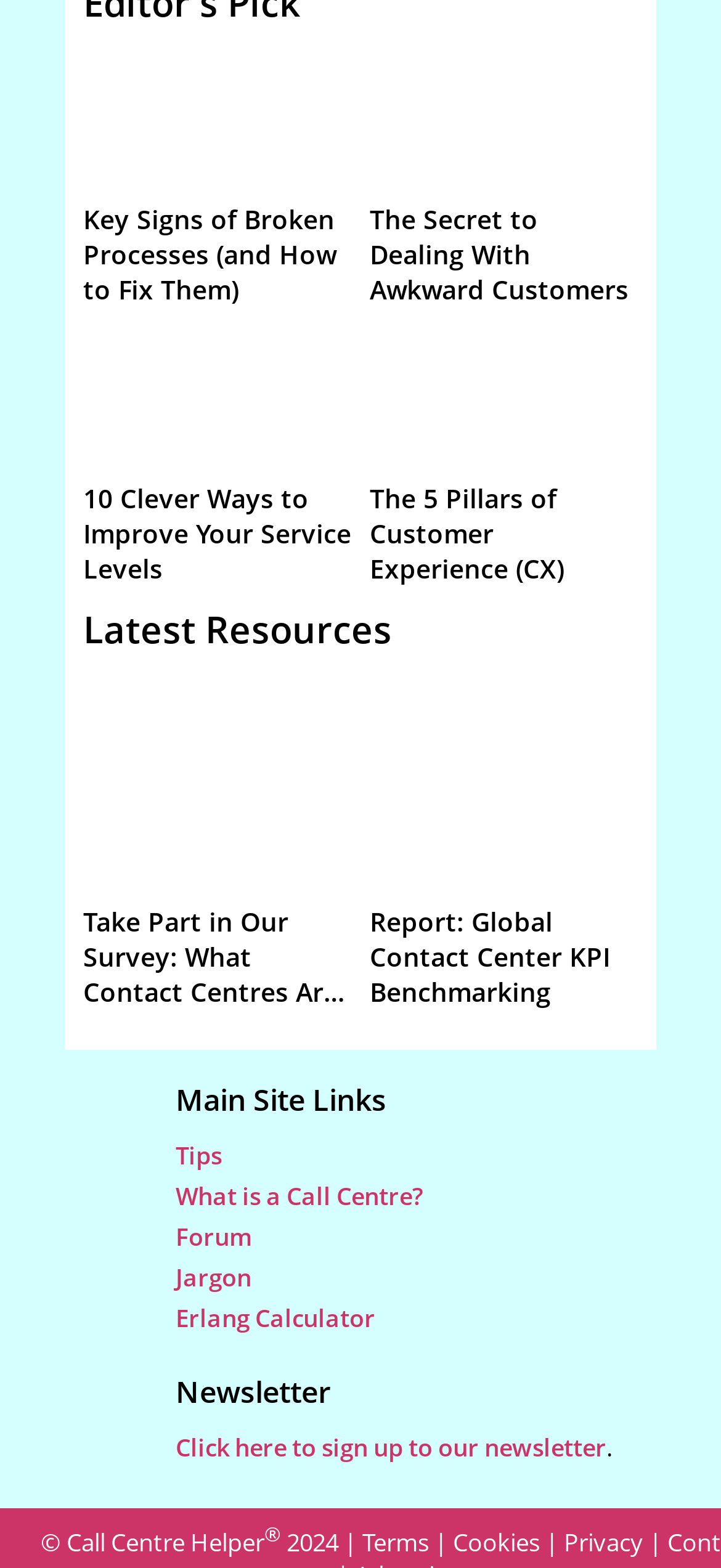What is the purpose of the 'Take Part in Our Survey' link?
From the image, respond with a single word or phrase.

Participate in a survey